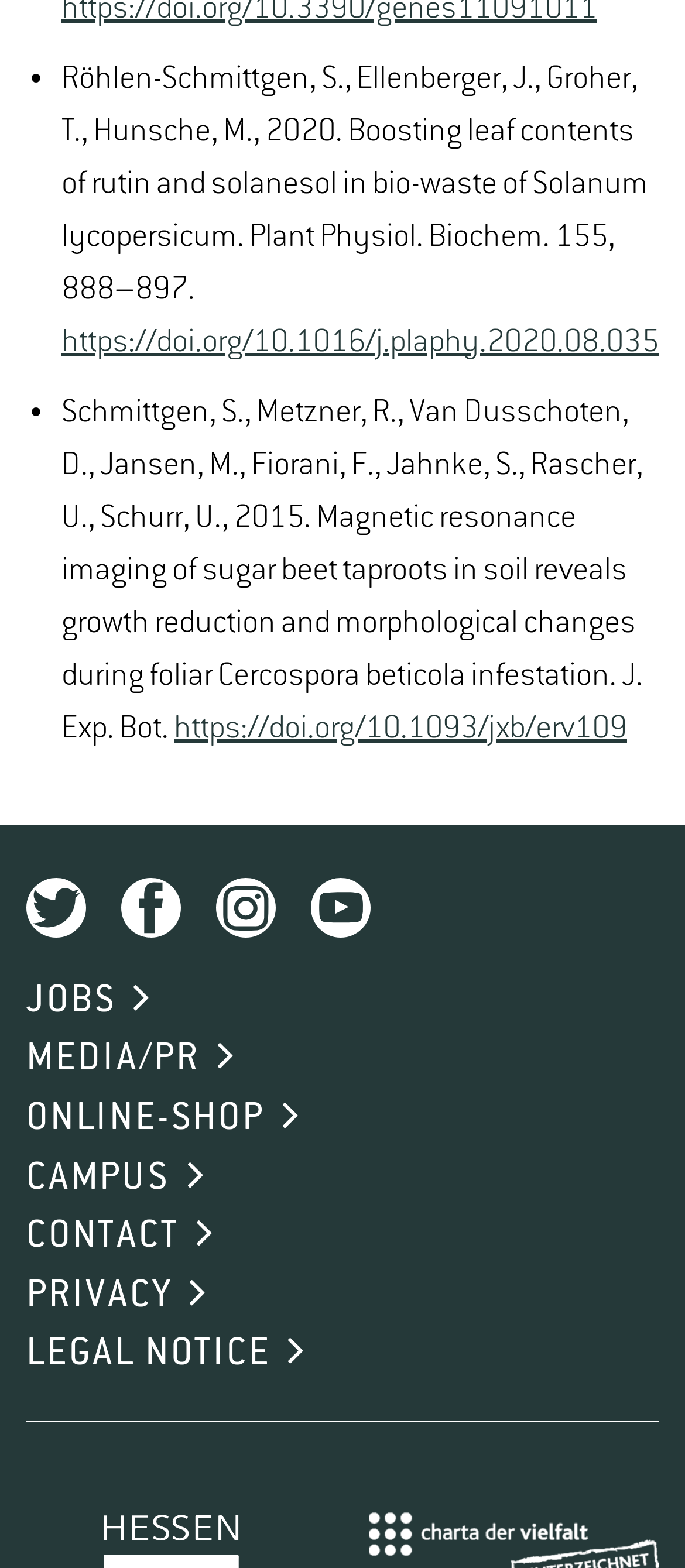Please find the bounding box coordinates of the clickable region needed to complete the following instruction: "Follow on Twitter". The bounding box coordinates must consist of four float numbers between 0 and 1, i.e., [left, top, right, bottom].

[0.038, 0.56, 0.126, 0.598]